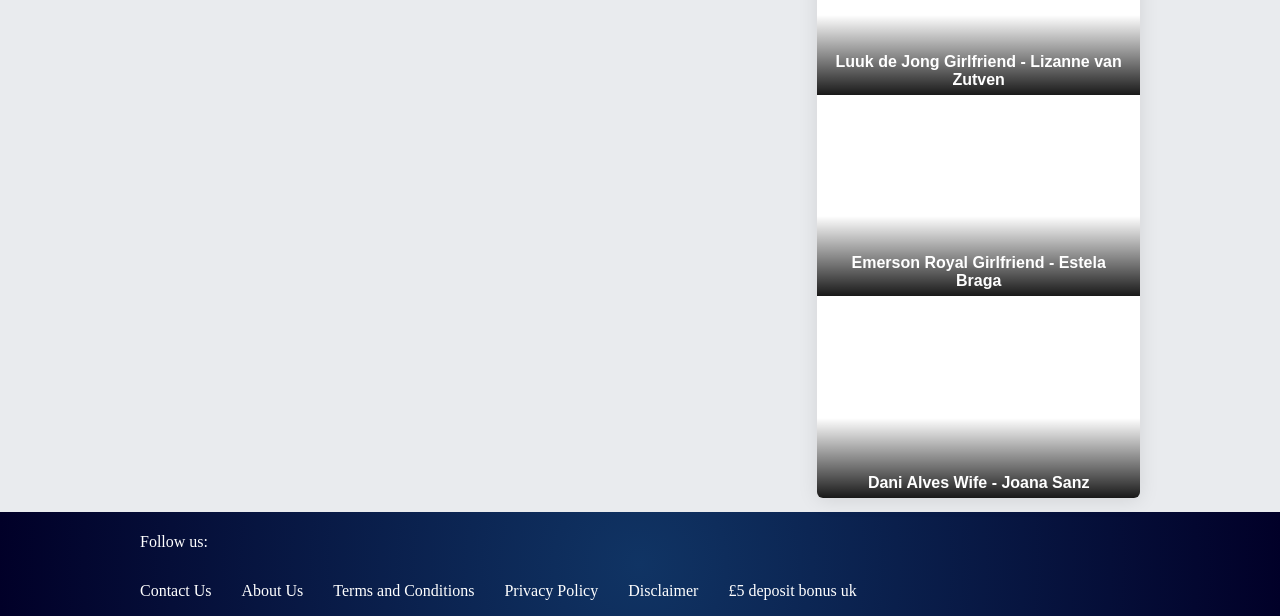Please identify the bounding box coordinates of the element I need to click to follow this instruction: "Follow OhMyFootball on Facebook".

[0.171, 0.847, 0.199, 0.912]